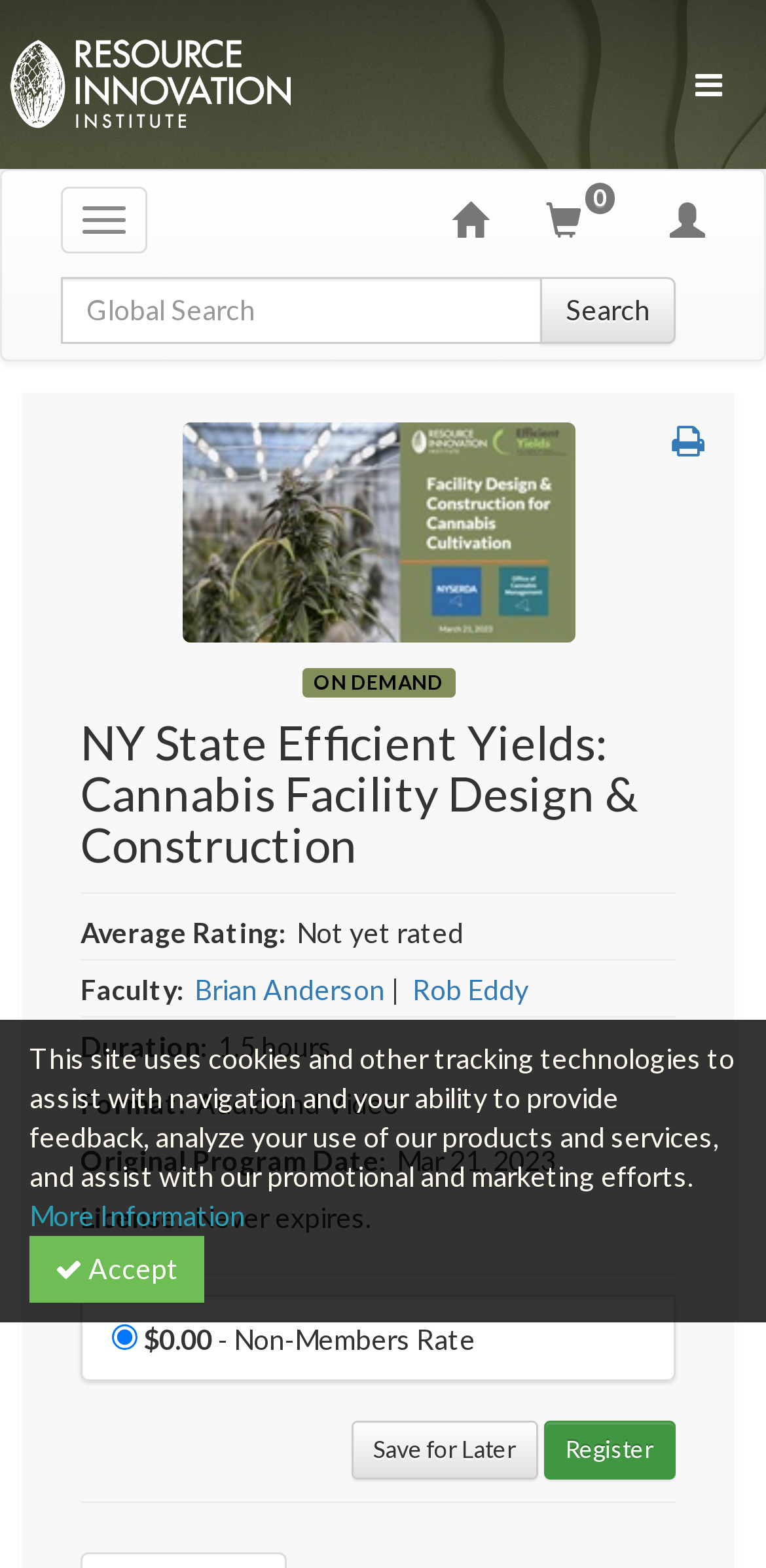Please provide a one-word or phrase answer to the question: 
What is the original program date of this product?

Mar 21, 2023